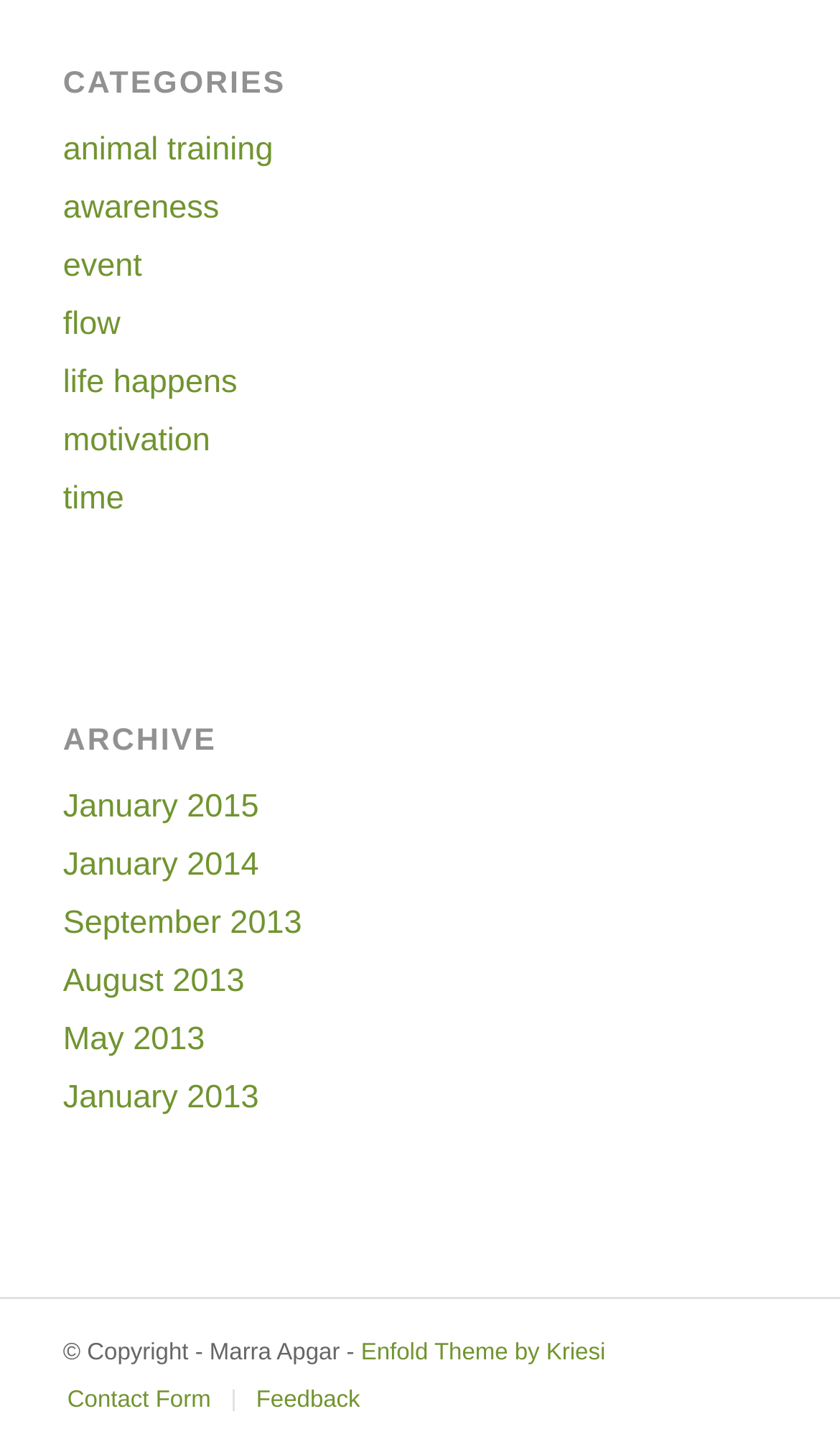Please identify the bounding box coordinates of the element that needs to be clicked to execute the following command: "check feedback". Provide the bounding box using four float numbers between 0 and 1, formatted as [left, top, right, bottom].

[0.305, 0.956, 0.429, 0.974]